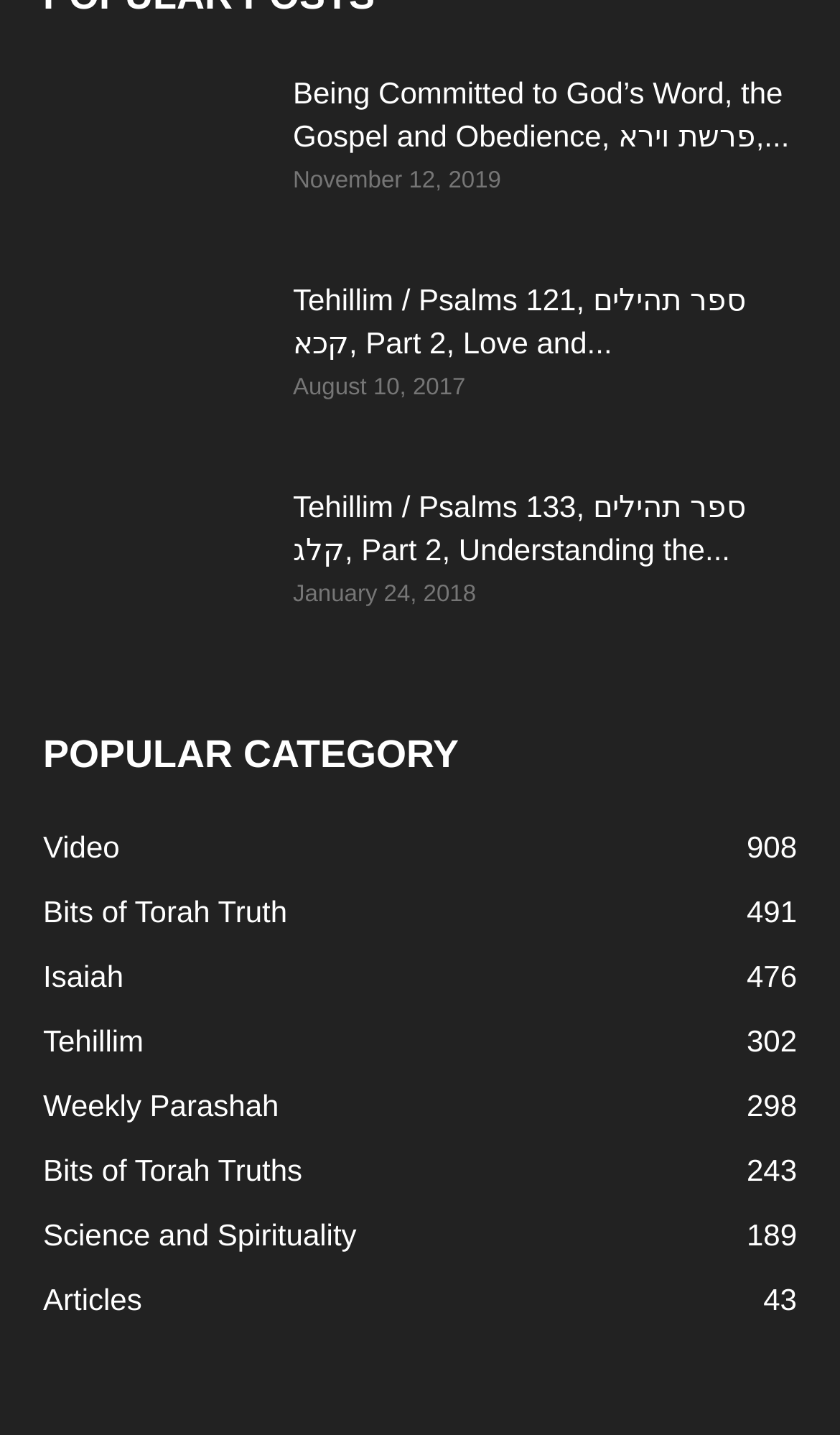Determine the bounding box coordinates of the UI element that matches the following description: "Bits of Torah Truths243". The coordinates should be four float numbers between 0 and 1 in the format [left, top, right, bottom].

[0.051, 0.803, 0.36, 0.827]